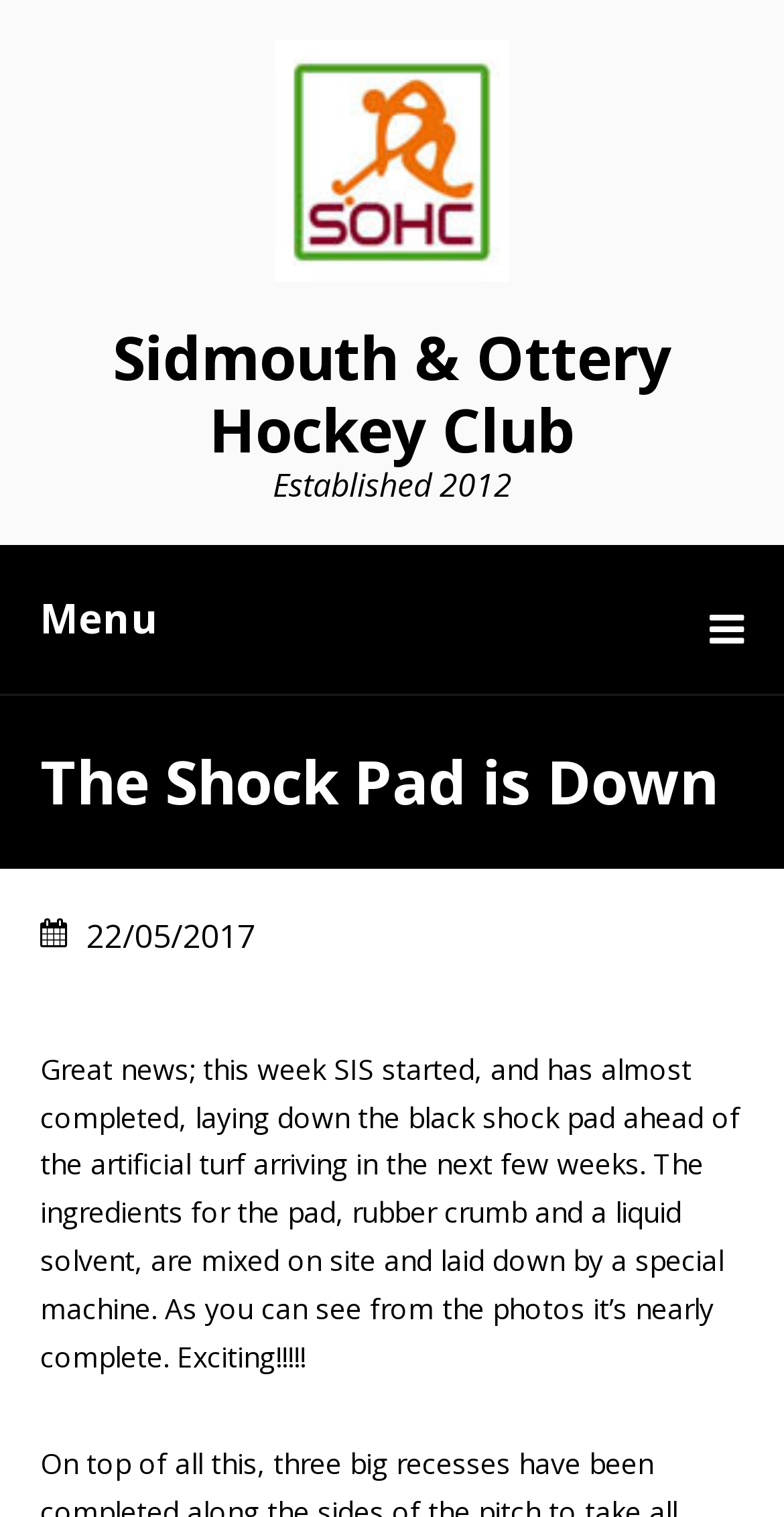Determine and generate the text content of the webpage's headline.

The Shock Pad is Down